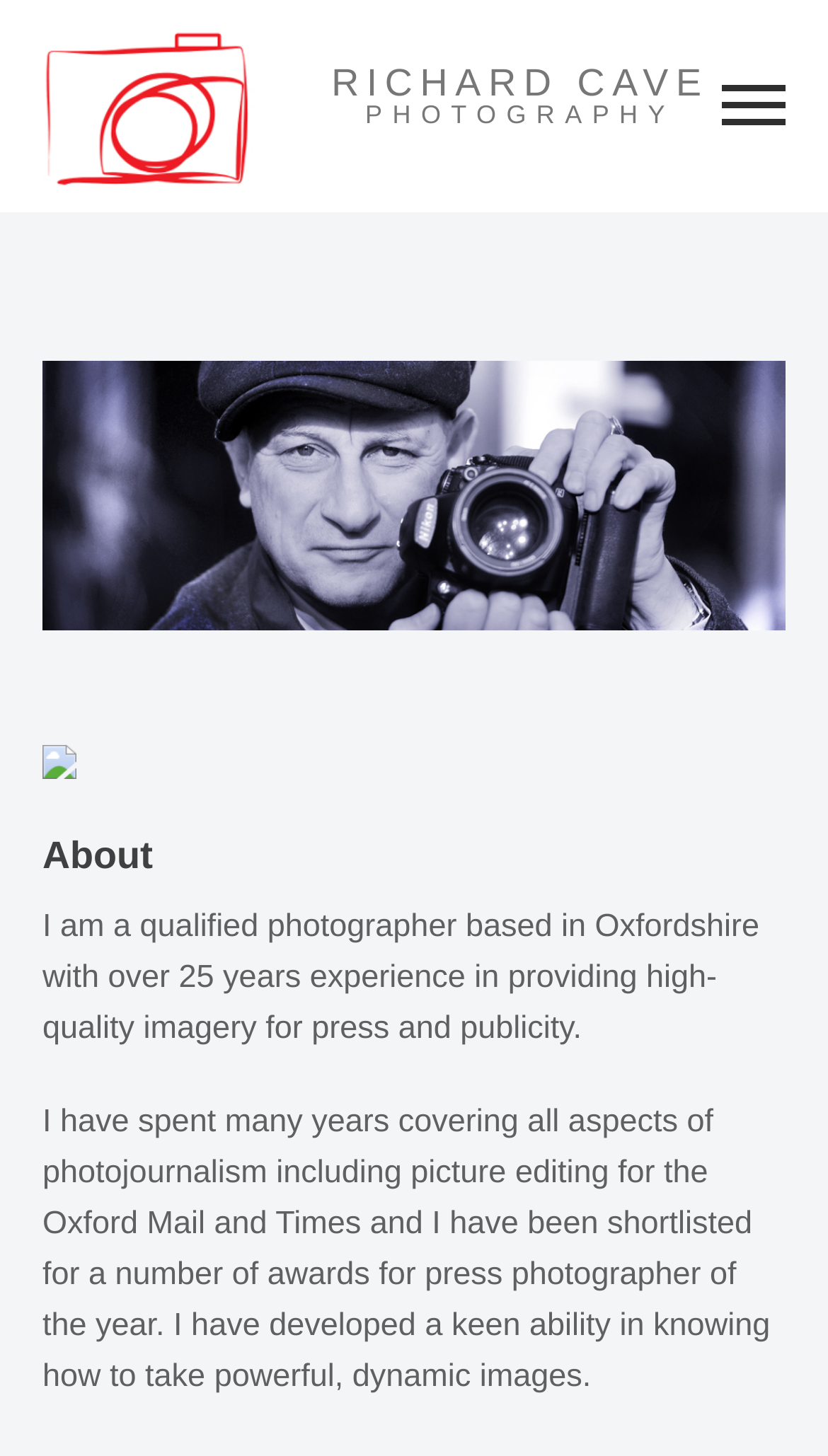Explain the features and main sections of the webpage comprehensively.

The webpage is about Richard Cave Photography, a freelance photographer based in Oxford. At the top, there is a layout table with the photographer's name "RICHARD CAVE" and "PHOTOGRAPHY" written in a larger font, taking up most of the width. Below this, there is a large figure that occupies almost the entire width, containing an image of Richard Cave.

To the left of the image, there is a small link with an icon, which is likely a social media or contact link. Above this link, there is a heading that reads "About". The about section consists of two paragraphs of text that describe Richard Cave's experience and qualifications as a photographer. The first paragraph mentions his 25 years of experience in providing high-quality imagery for press and publicity, while the second paragraph highlights his achievements in photojournalism, including being shortlisted for press photographer of the year awards.